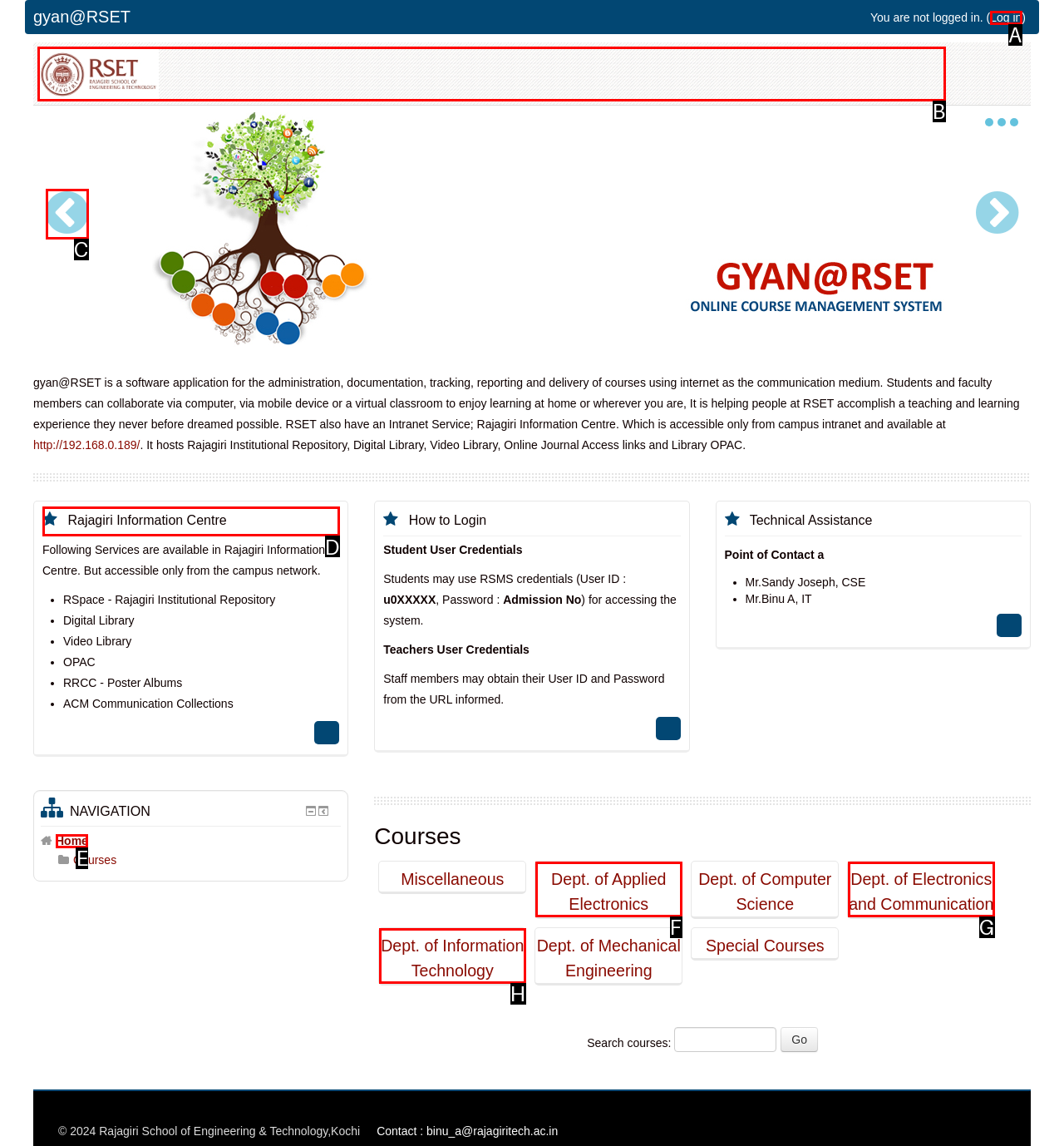Select the letter of the UI element you need to click to complete this task: View Rajagiri Information Centre.

D